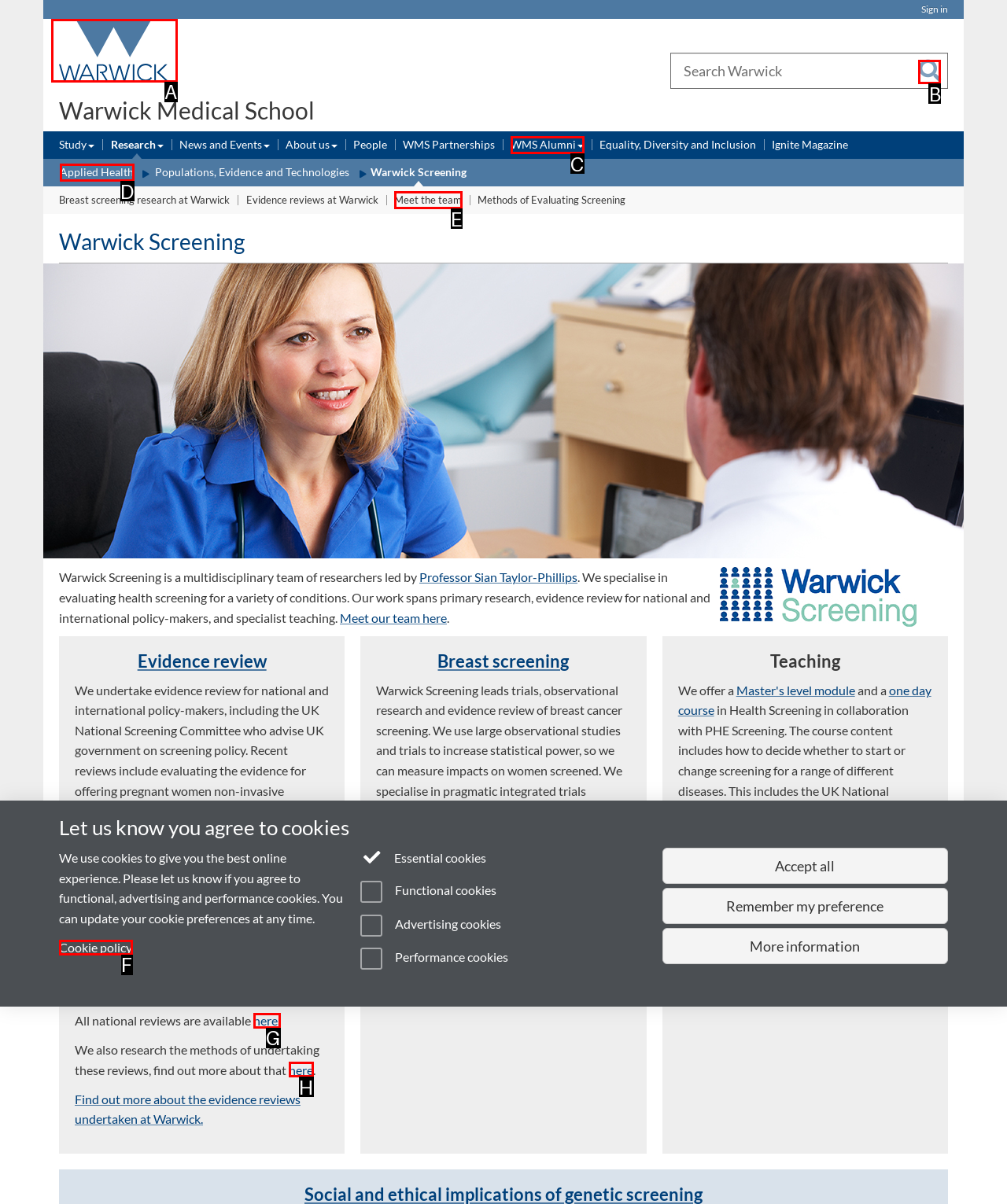Identify the HTML element that should be clicked to accomplish the task: Visit University of Warwick homepage
Provide the option's letter from the given choices.

A